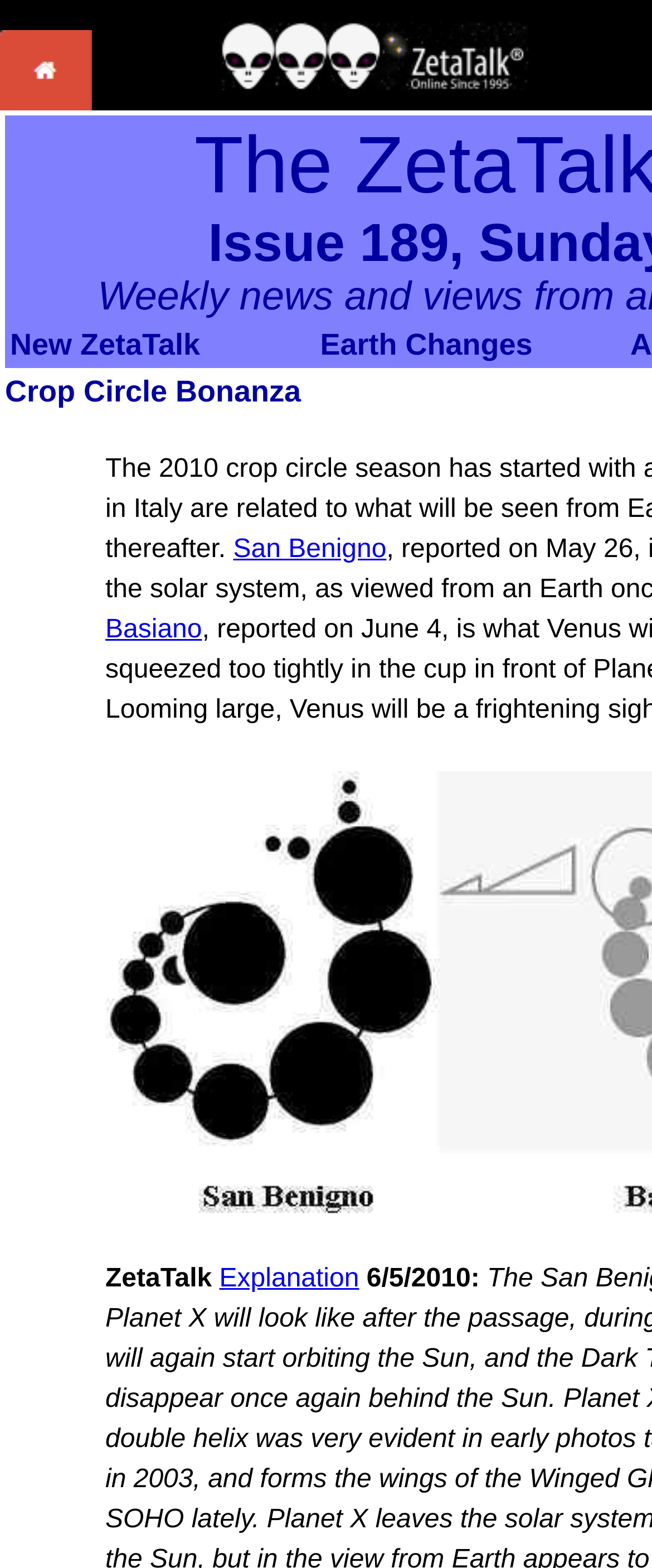How many table cells are in the first table row?
From the screenshot, provide a brief answer in one word or phrase.

2